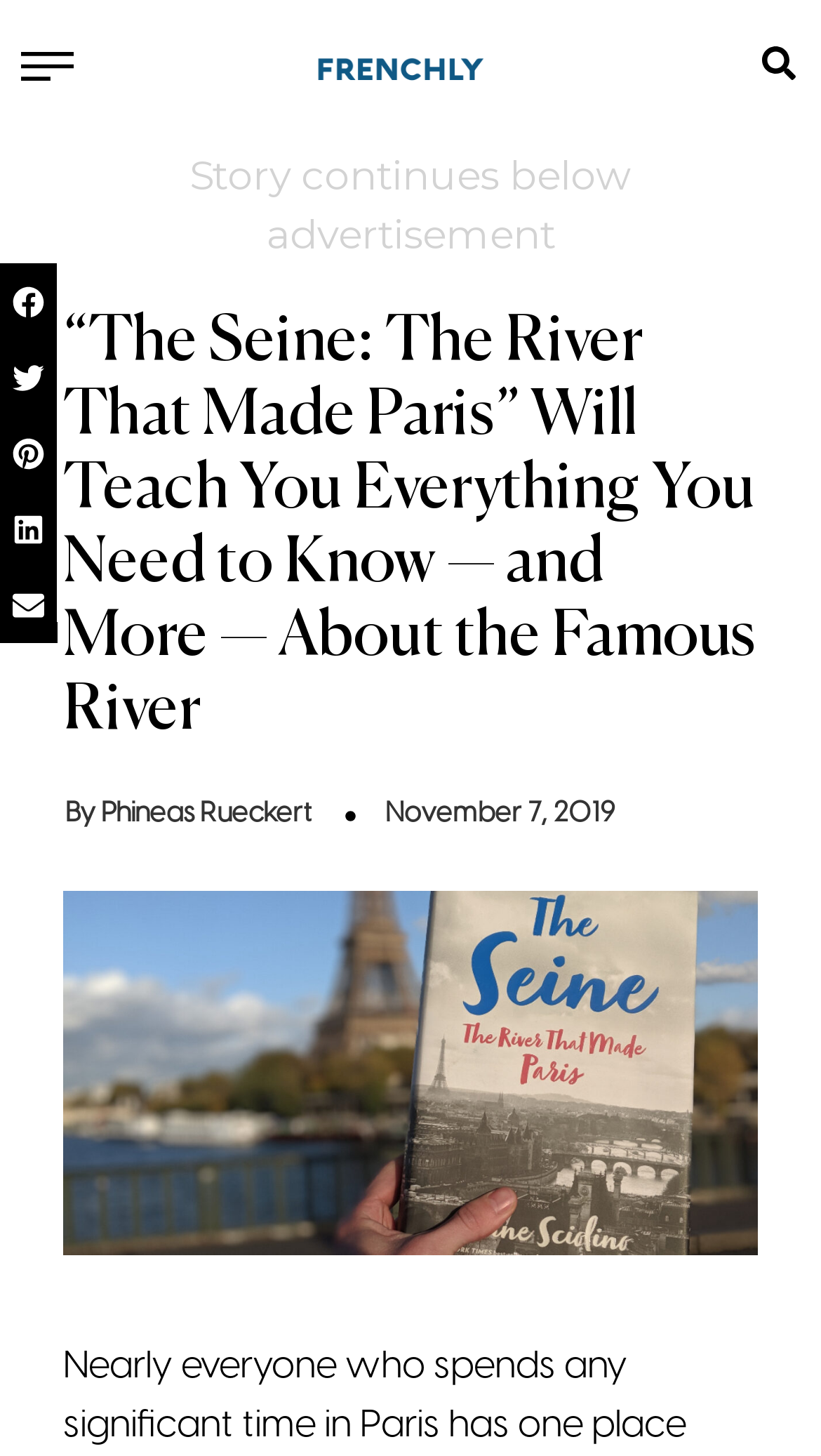Provide a single word or phrase answer to the question: 
What is the subject of the image?

A person holding a sign